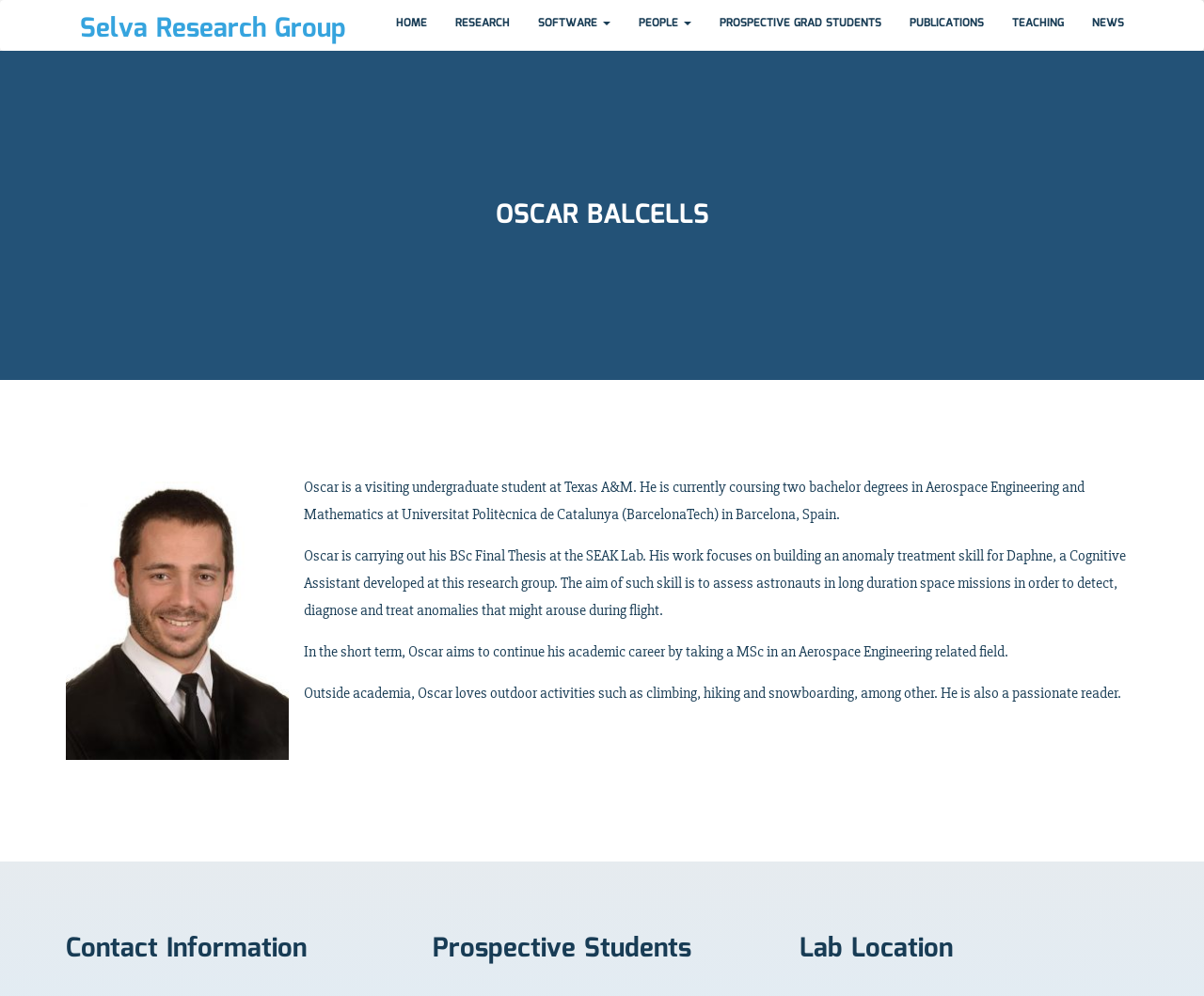Provide a brief response to the question using a single word or phrase: 
What are Oscar's outdoor activities?

Climbing, hiking, snowboarding